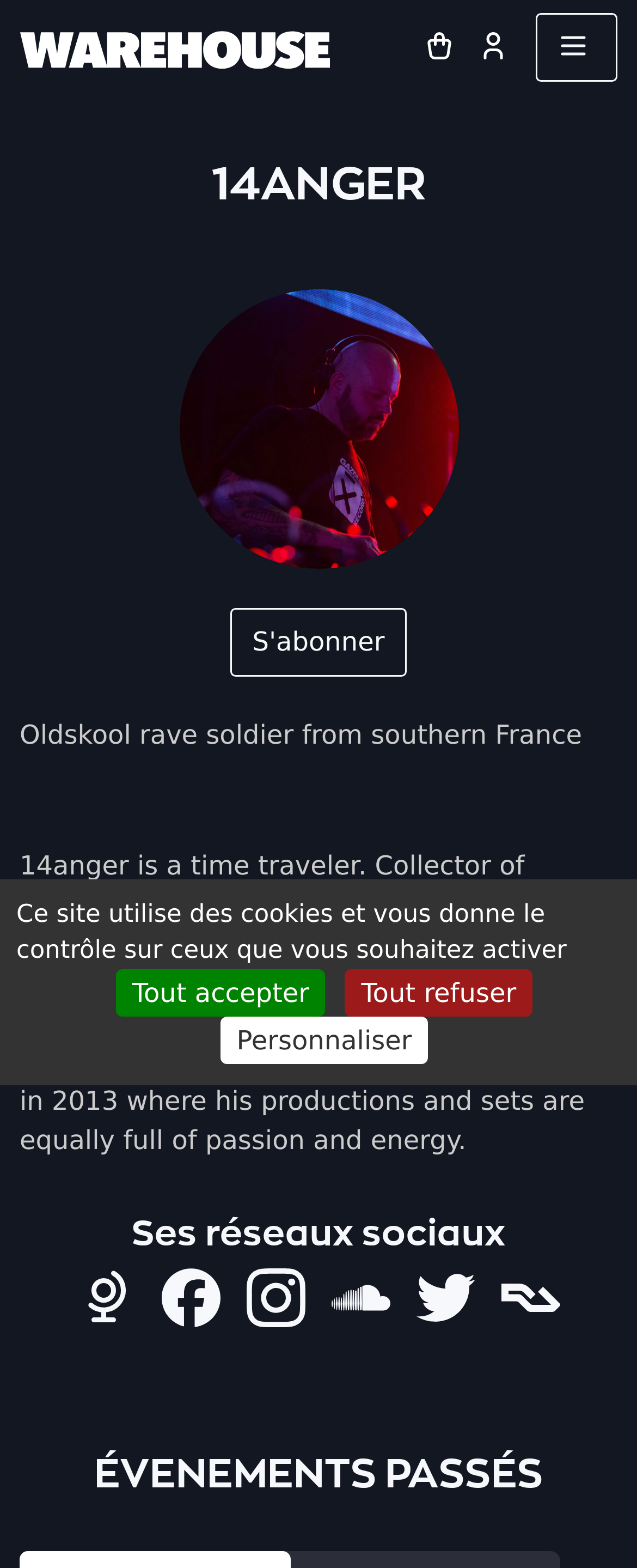Please provide the bounding box coordinates for the element that needs to be clicked to perform the following instruction: "Visit the Website". The coordinates should be given as four float numbers between 0 and 1, i.e., [left, top, right, bottom].

[0.121, 0.809, 0.213, 0.849]